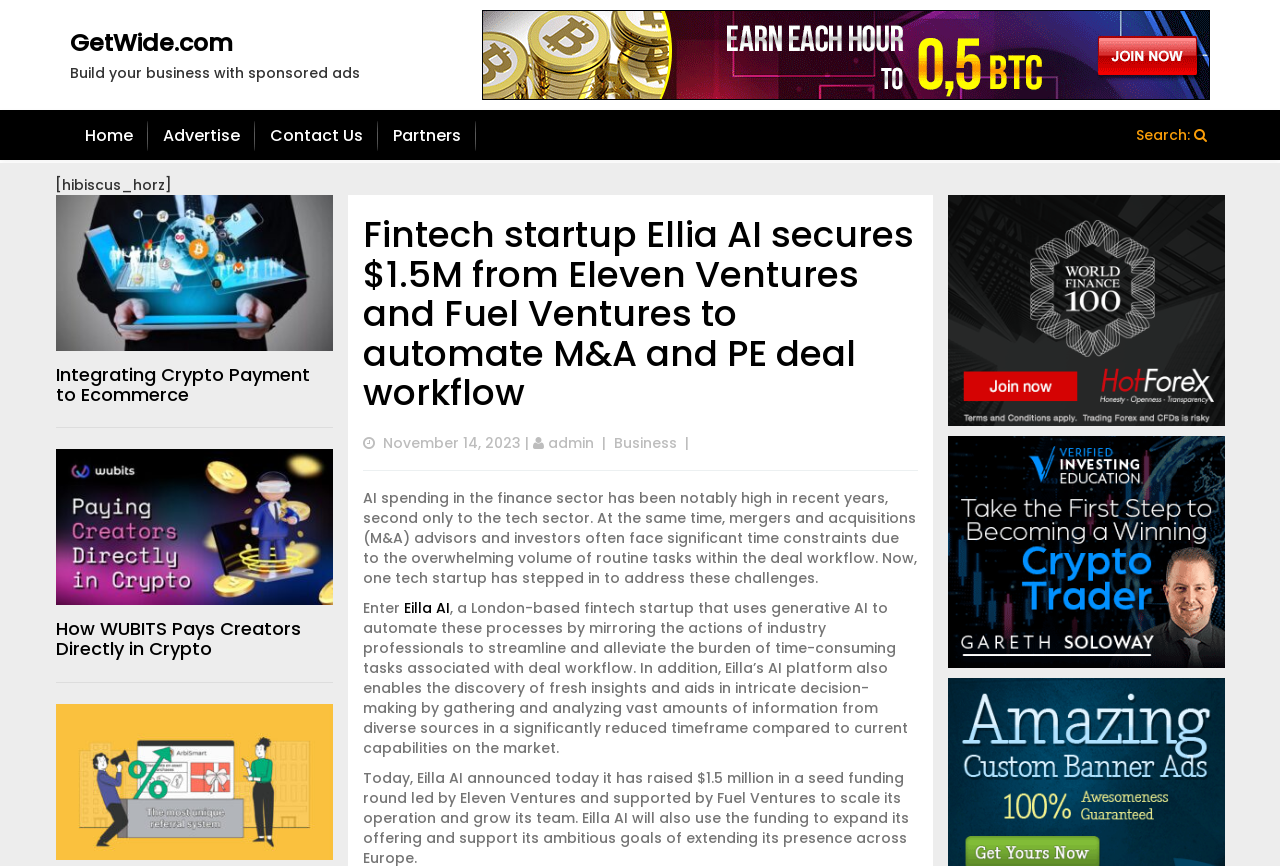What is the topic of the article?
Look at the webpage screenshot and answer the question with a detailed explanation.

I found the answer by looking at the content of the article and identifying the main topic as fintech and M&A deal workflow, which is mentioned in the heading and the body of the article.